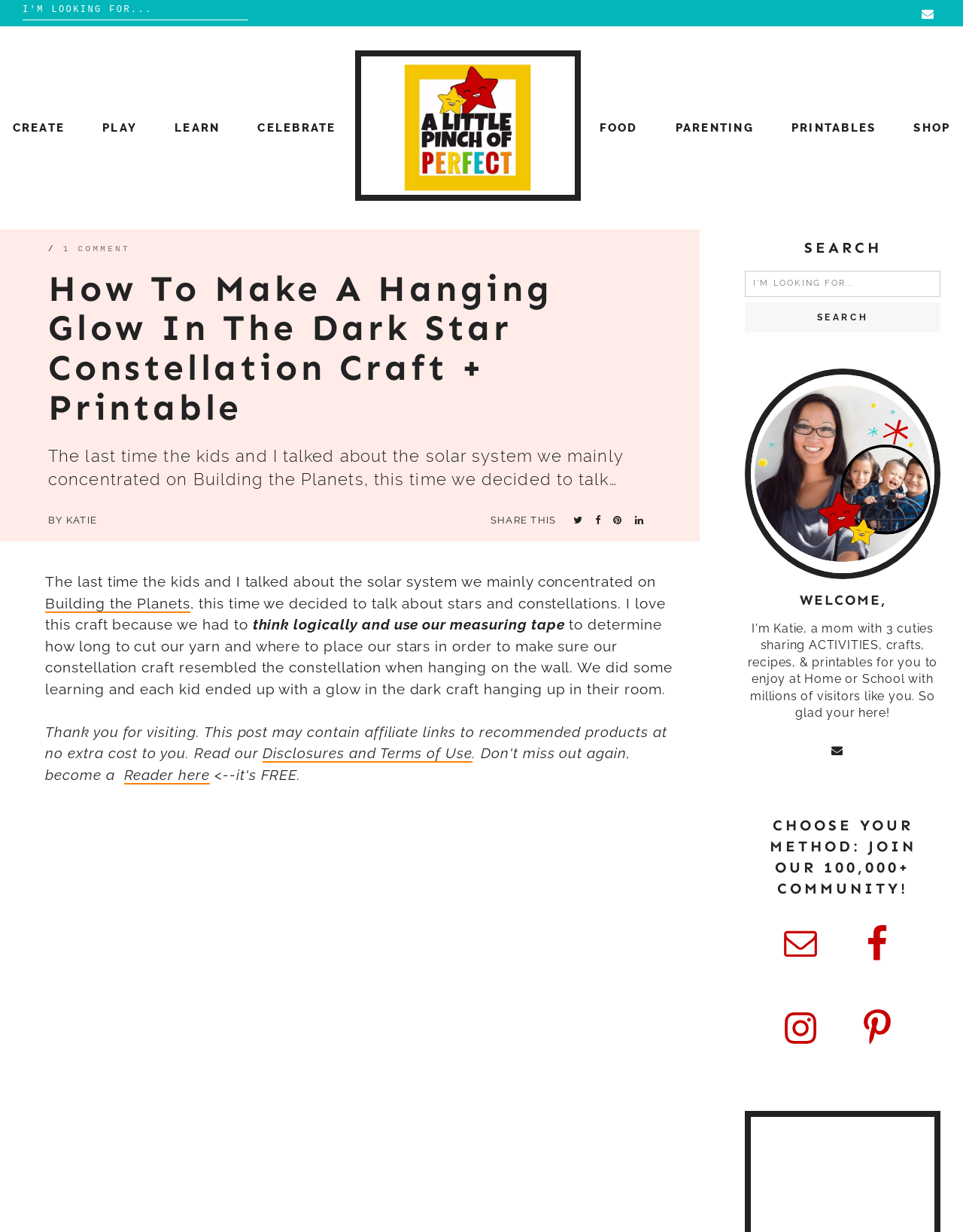Who is the author of the latest article?
From the image, respond with a single word or phrase.

KATIE